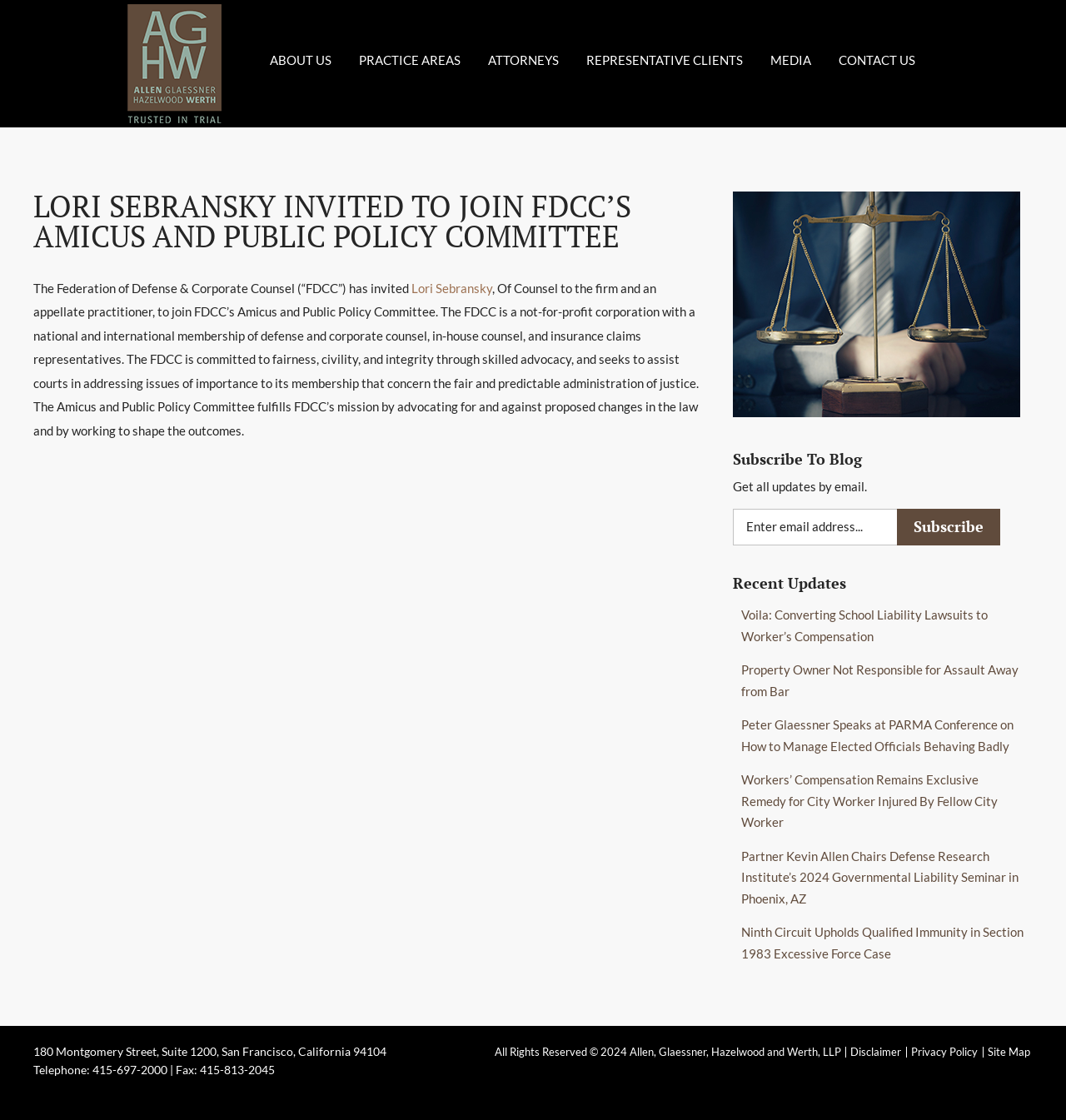Identify the bounding box for the element characterized by the following description: "Privacy Policy".

[0.855, 0.933, 0.917, 0.945]